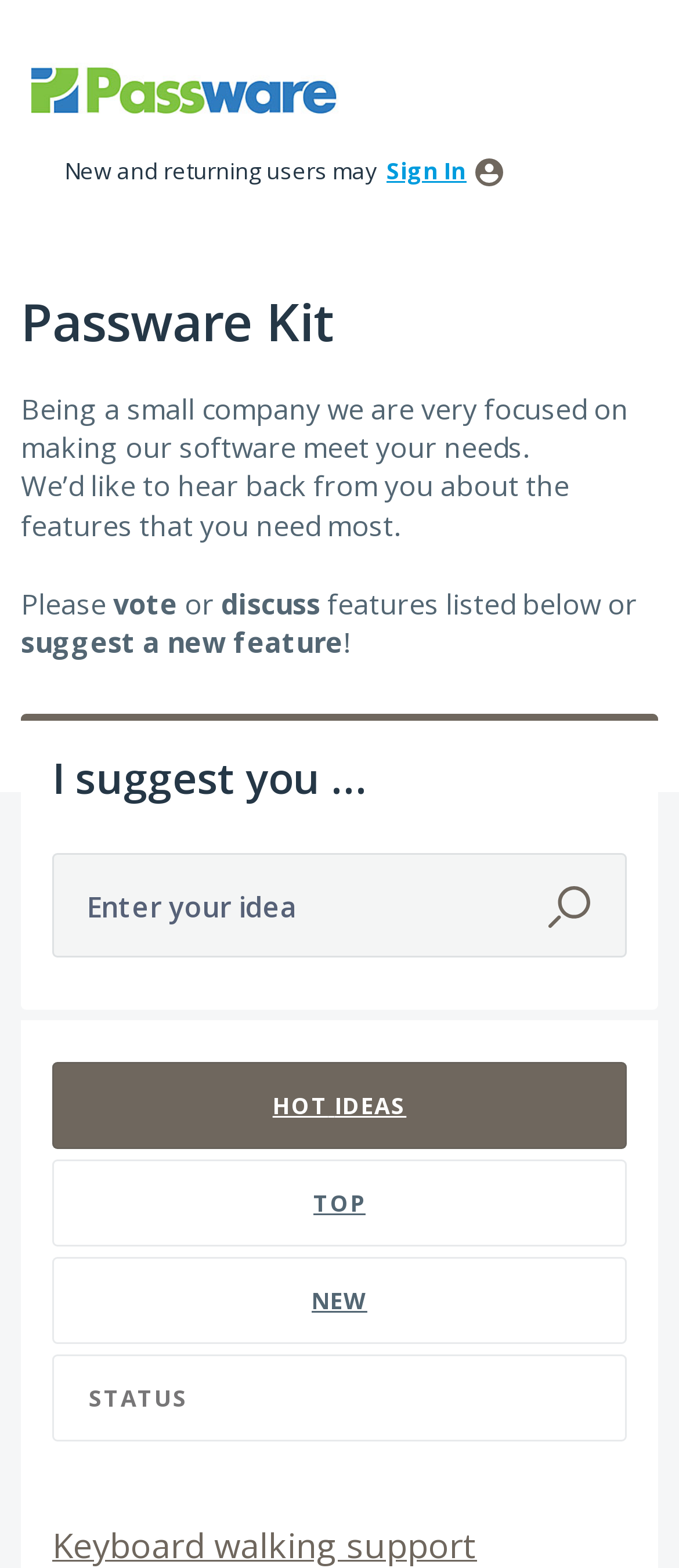Given the webpage screenshot, identify the bounding box of the UI element that matches this description: "Skip to content".

[0.0, 0.0, 0.082, 0.036]